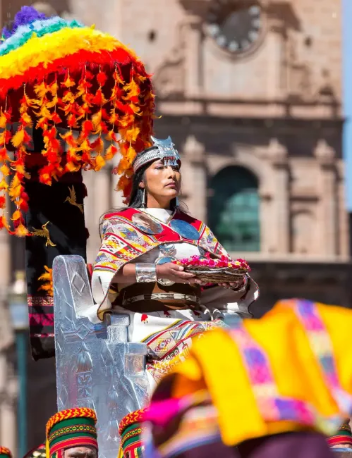What is the significance of the celebration held on June 24th?
Refer to the image and provide a thorough answer to the question.

The celebration held on June 24th is significant because it marks the winter solstice and pays homage to the Sun God, an essential aspect of Inca spirituality, as mentioned in the caption.